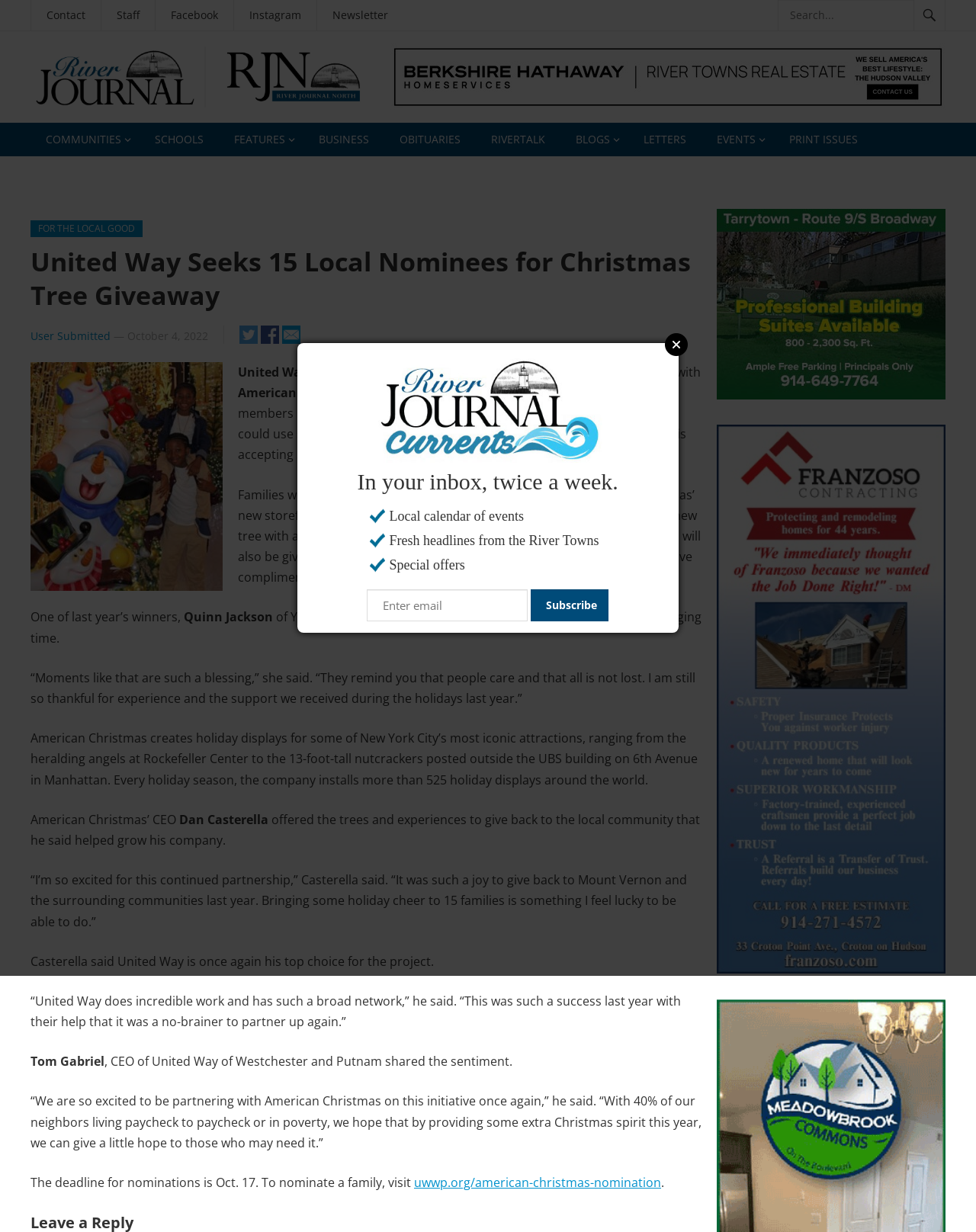How many artificial Christmas trees will be donated to the Westchester community?
Make sure to answer the question with a detailed and comprehensive explanation.

I found this answer by reading the article content, specifically the sentence 'United Way of Westchester and Putnam (UWWP) is once again partnering with American Christmas to donate 15 of their finest artificial Christmas trees...' which indicates that 15 artificial Christmas trees will be donated.